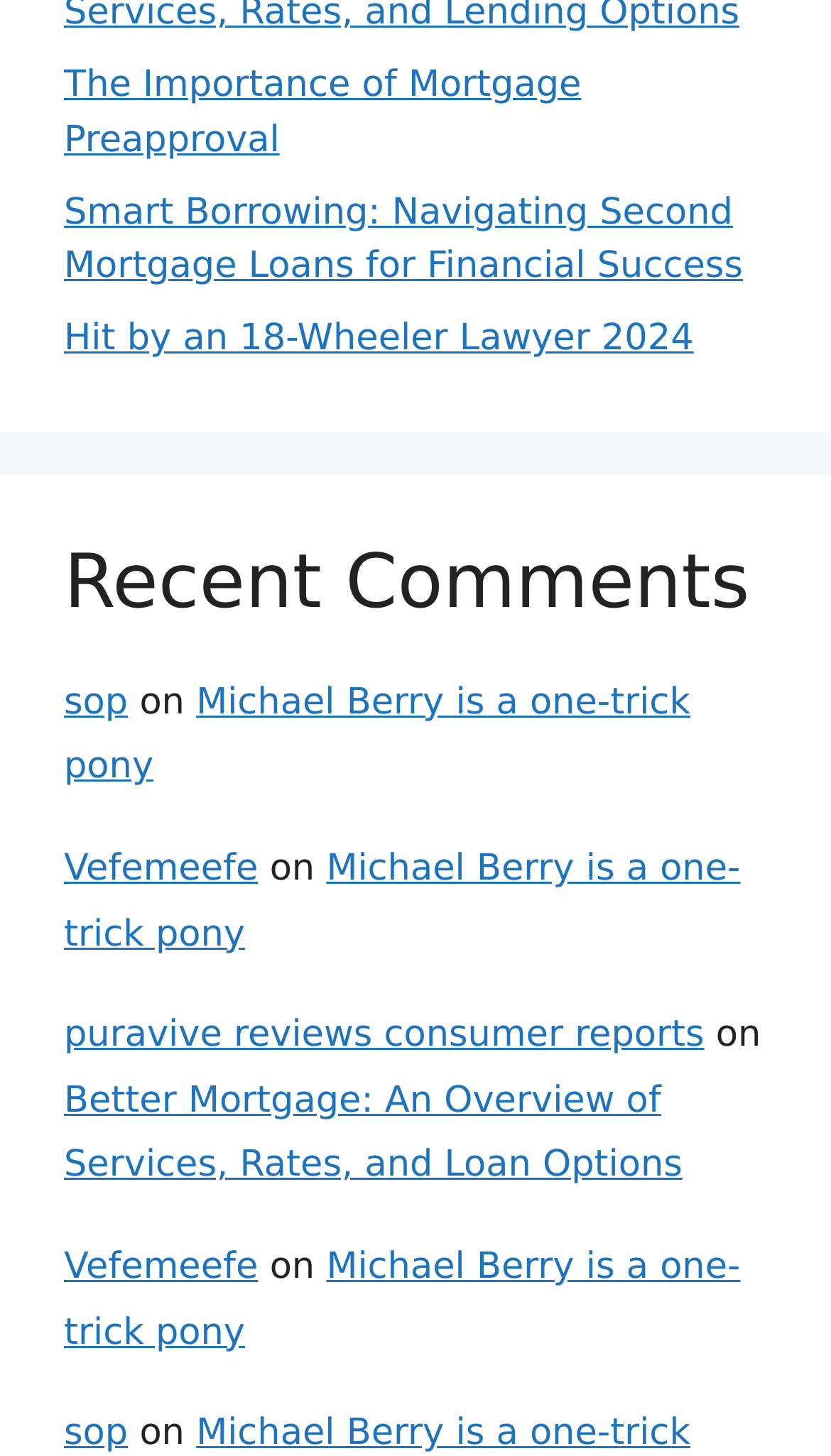Locate the bounding box coordinates of the item that should be clicked to fulfill the instruction: "Click on the link to learn about Better Mortgage services".

[0.077, 0.741, 0.821, 0.815]